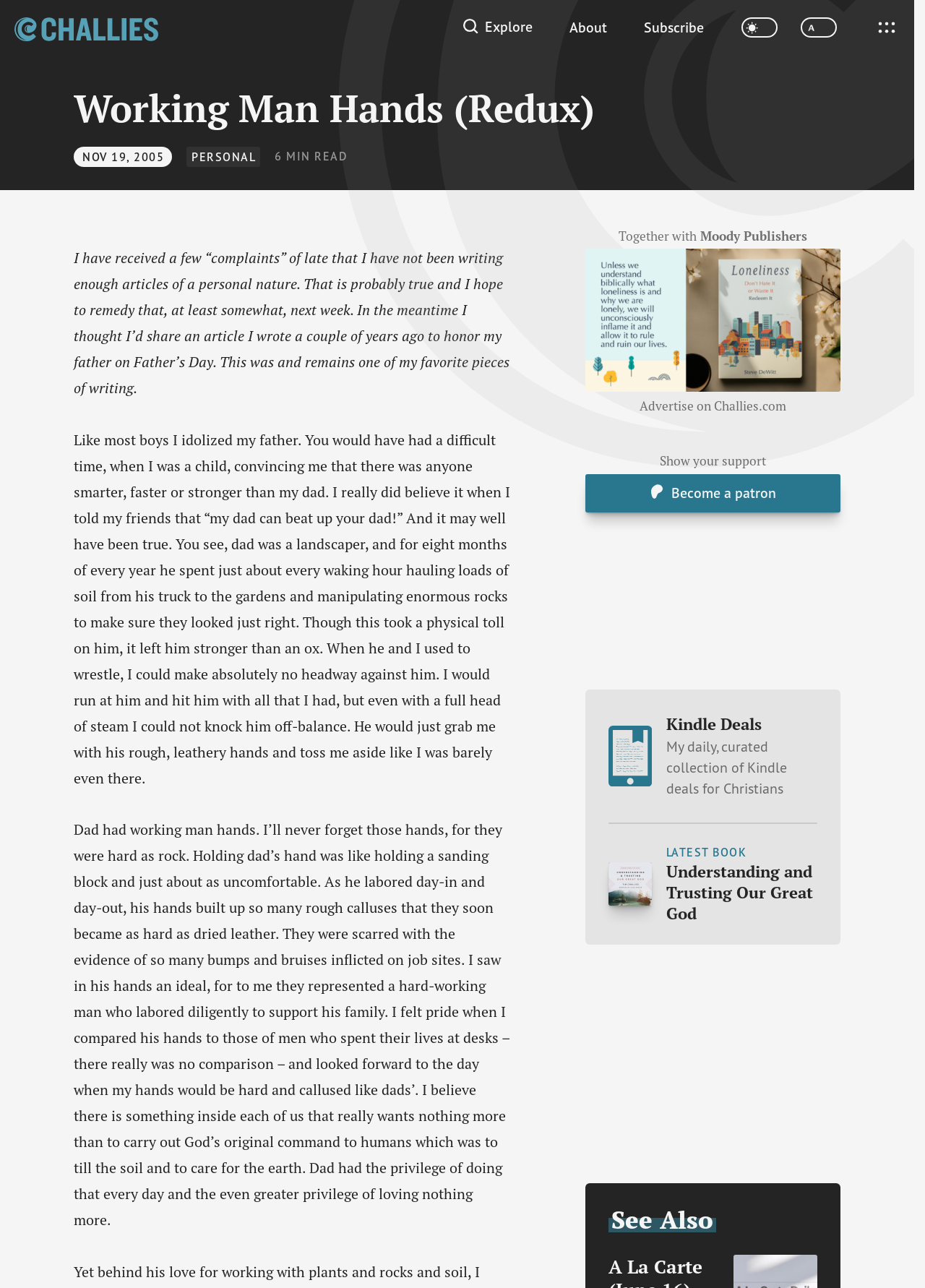Using the provided description Moody Publishers, find the bounding box coordinates for the UI element. Provide the coordinates in (top-left x, top-left y, bottom-right x, bottom-right y) format, ensuring all values are between 0 and 1.

[0.757, 0.177, 0.873, 0.189]